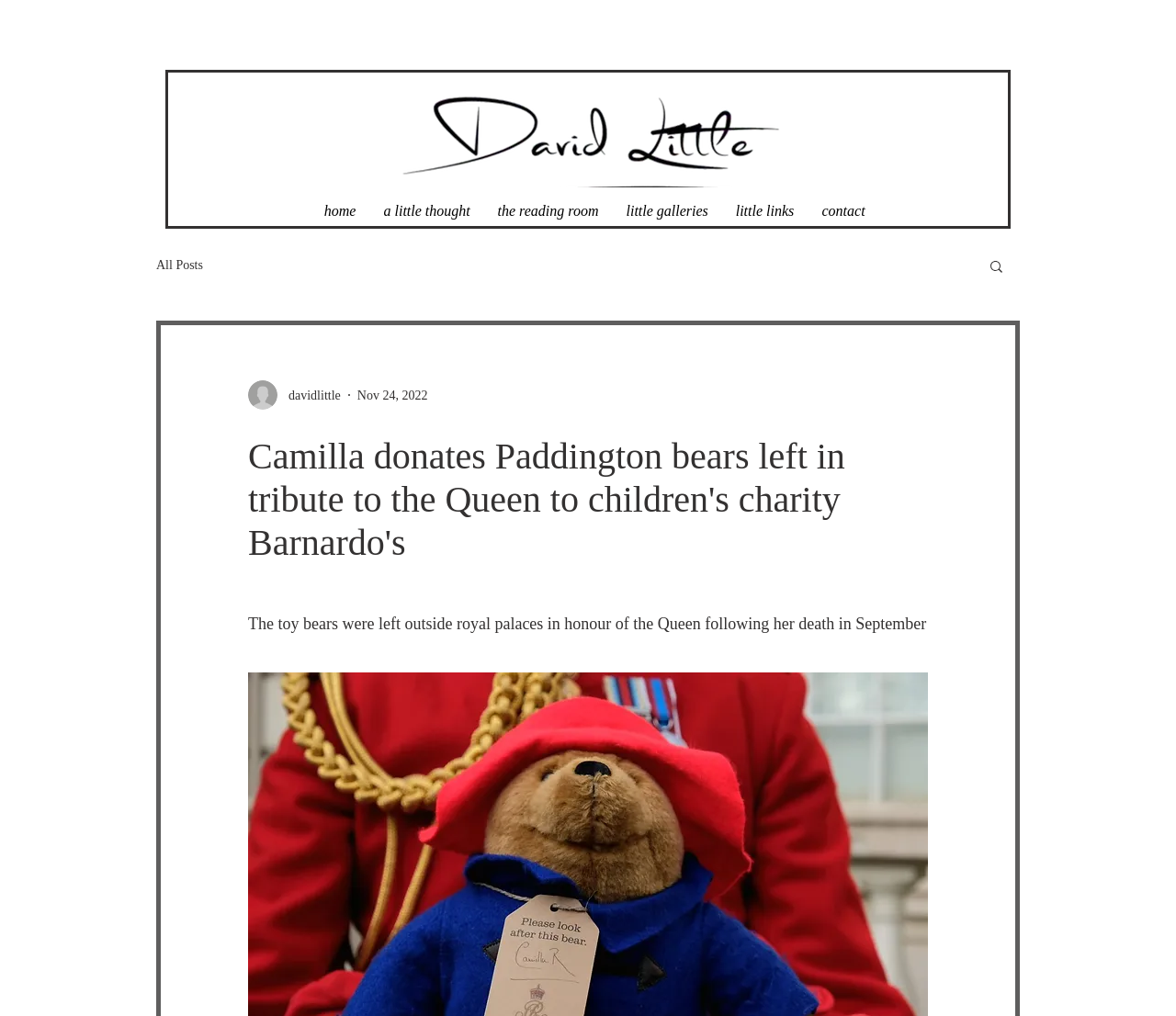What is the occasion for which the toy bears were left outside royal palaces?
Please provide a comprehensive answer based on the information in the image.

The answer can be found in the StaticText element, which states 'The toy bears were left outside royal palaces in honour of the Queen following her death in September'. This indicates that the occasion for which the toy bears were left outside royal palaces is the Queen's death.